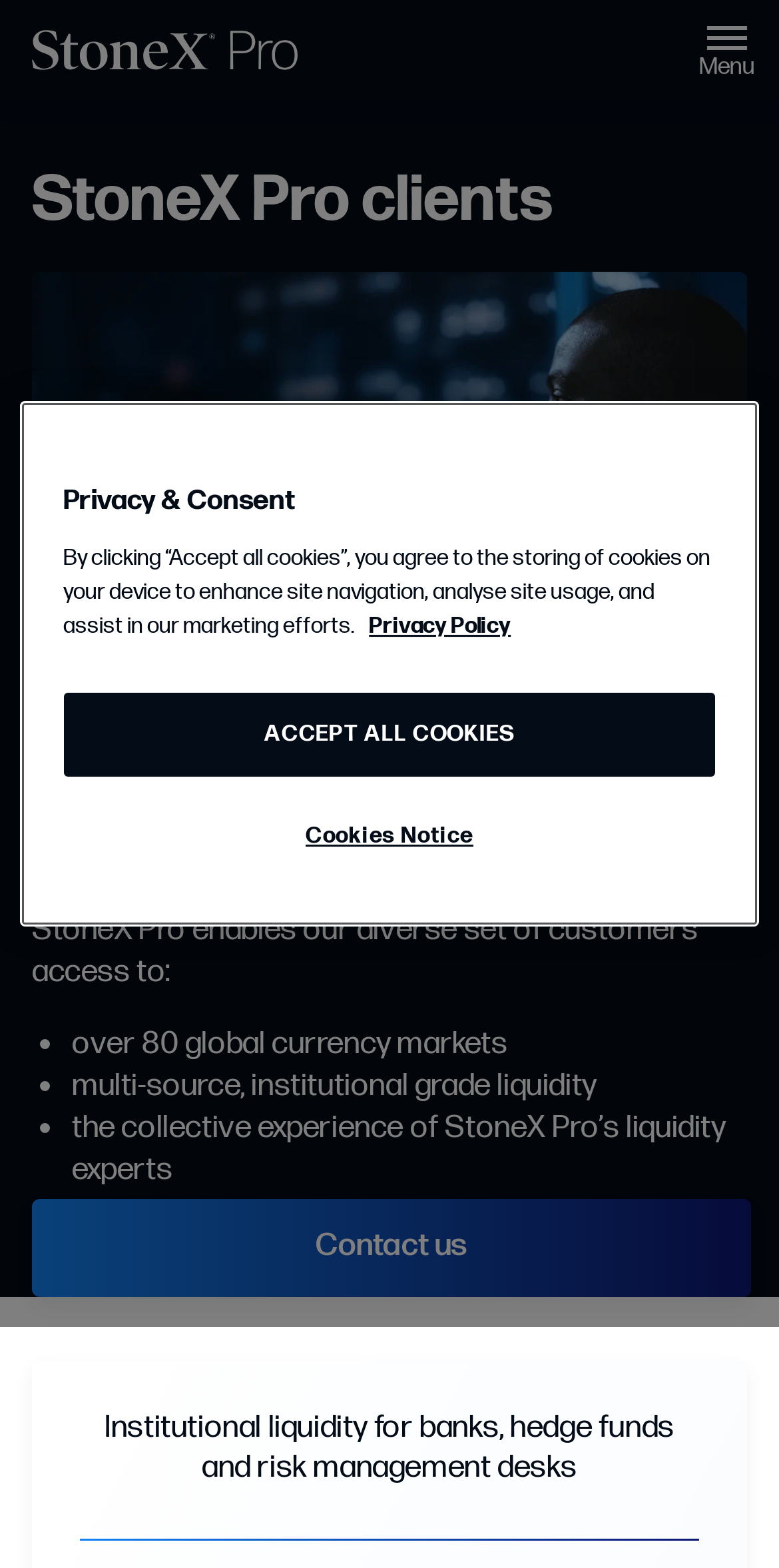From the screenshot, find the bounding box of the UI element matching this description: "title="Home"". Supply the bounding box coordinates in the form [left, top, right, bottom], each a float between 0 and 1.

[0.041, 0.004, 0.381, 0.06]